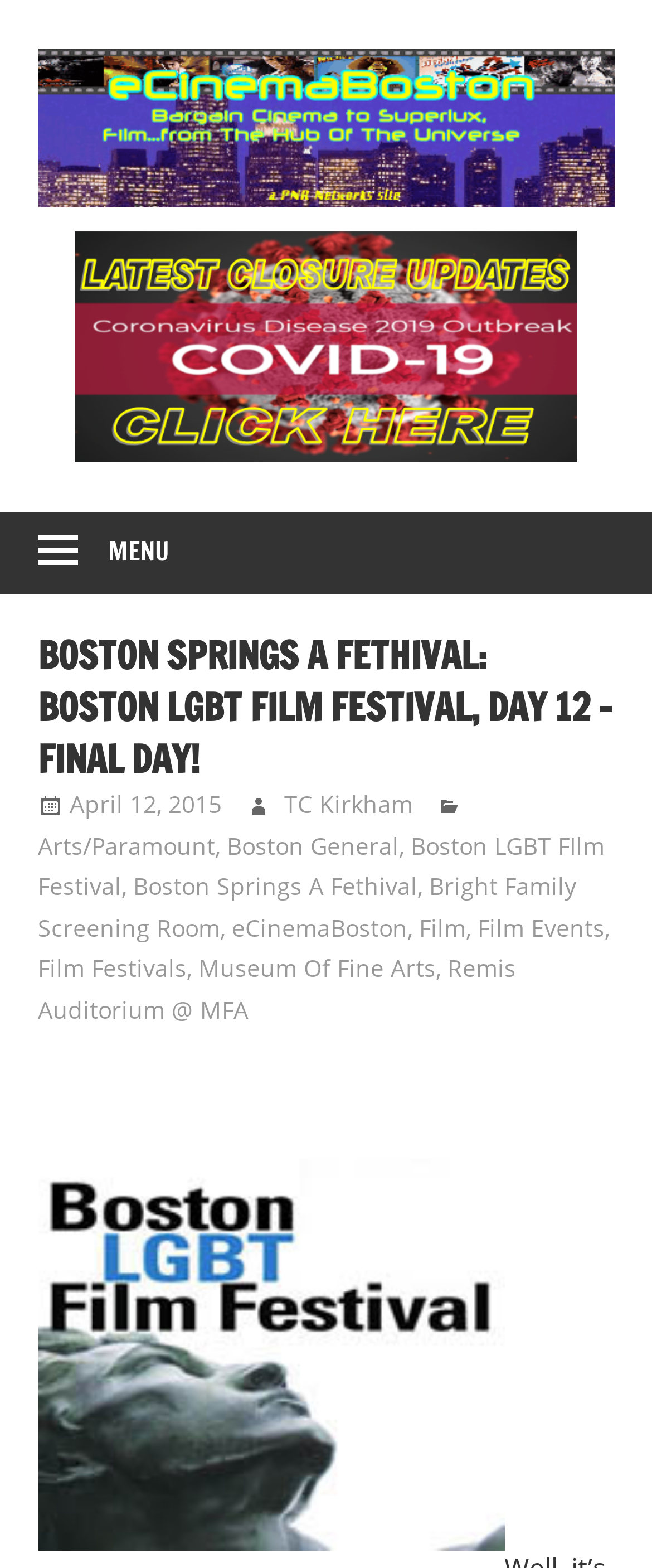Locate the bounding box coordinates of the clickable element to fulfill the following instruction: "Explore the Remis Auditorium @ MFA link". Provide the coordinates as four float numbers between 0 and 1 in the format [left, top, right, bottom].

[0.058, 0.607, 0.791, 0.654]